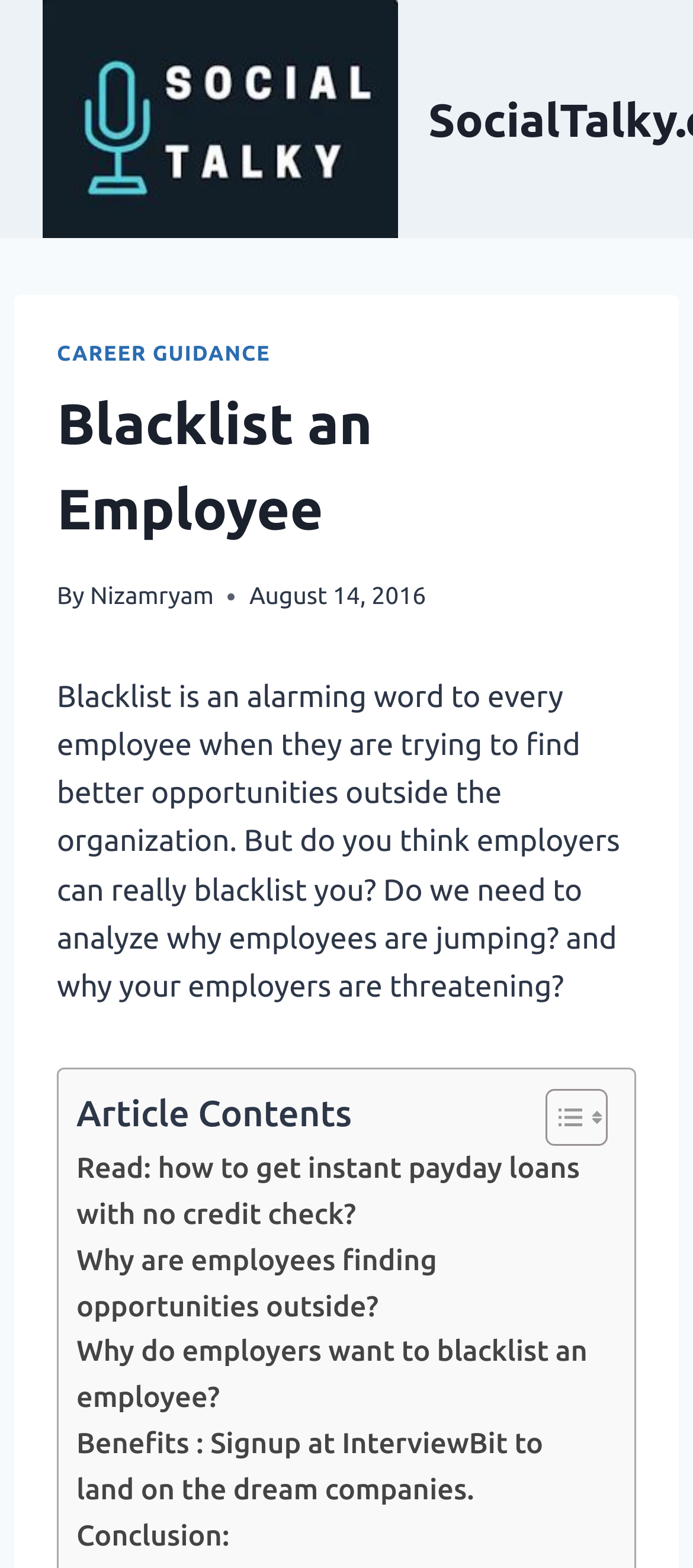Who wrote the article? Refer to the image and provide a one-word or short phrase answer.

Nizamryam